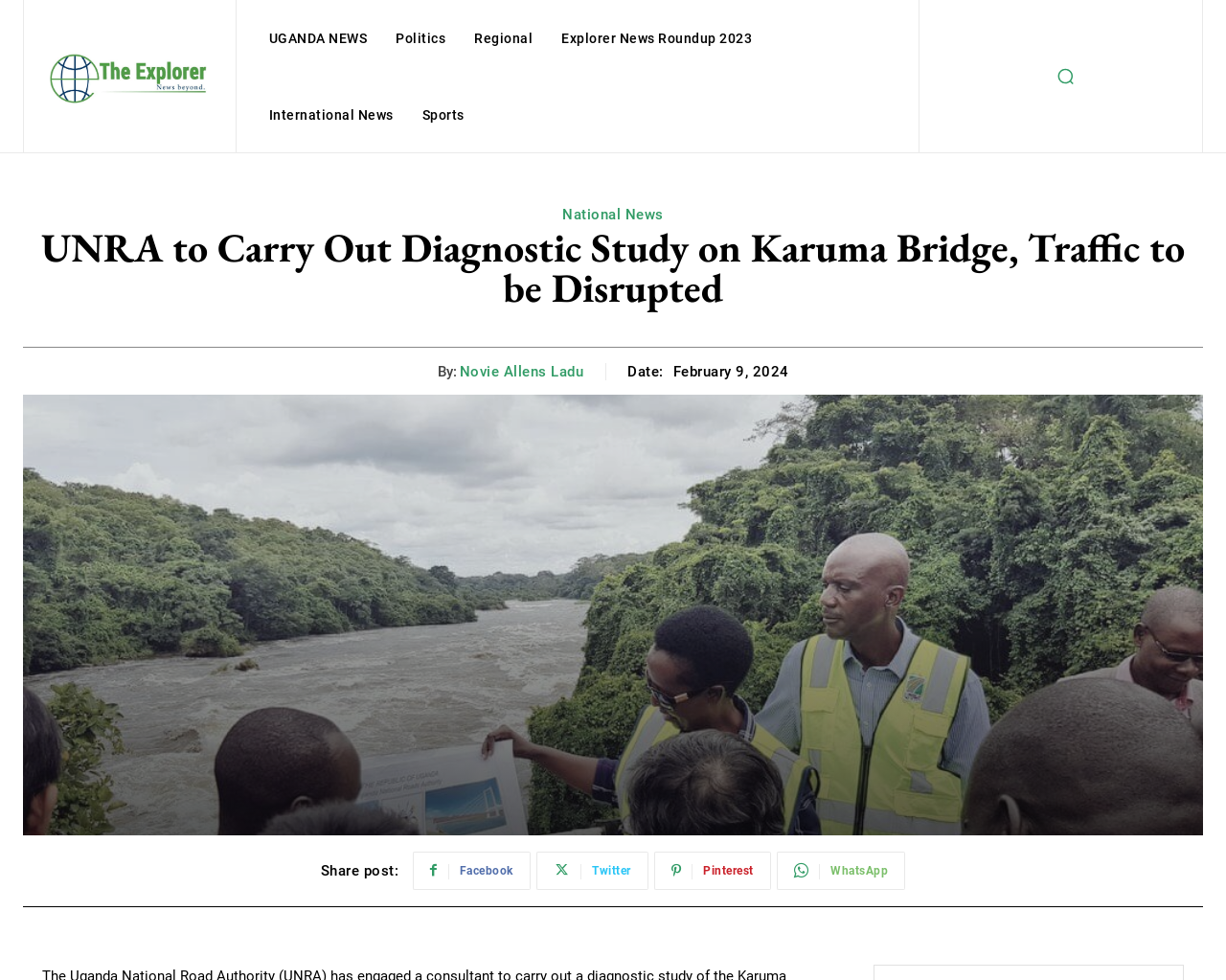Specify the bounding box coordinates of the element's region that should be clicked to achieve the following instruction: "Read National News". The bounding box coordinates consist of four float numbers between 0 and 1, in the format [left, top, right, bottom].

[0.459, 0.21, 0.541, 0.228]